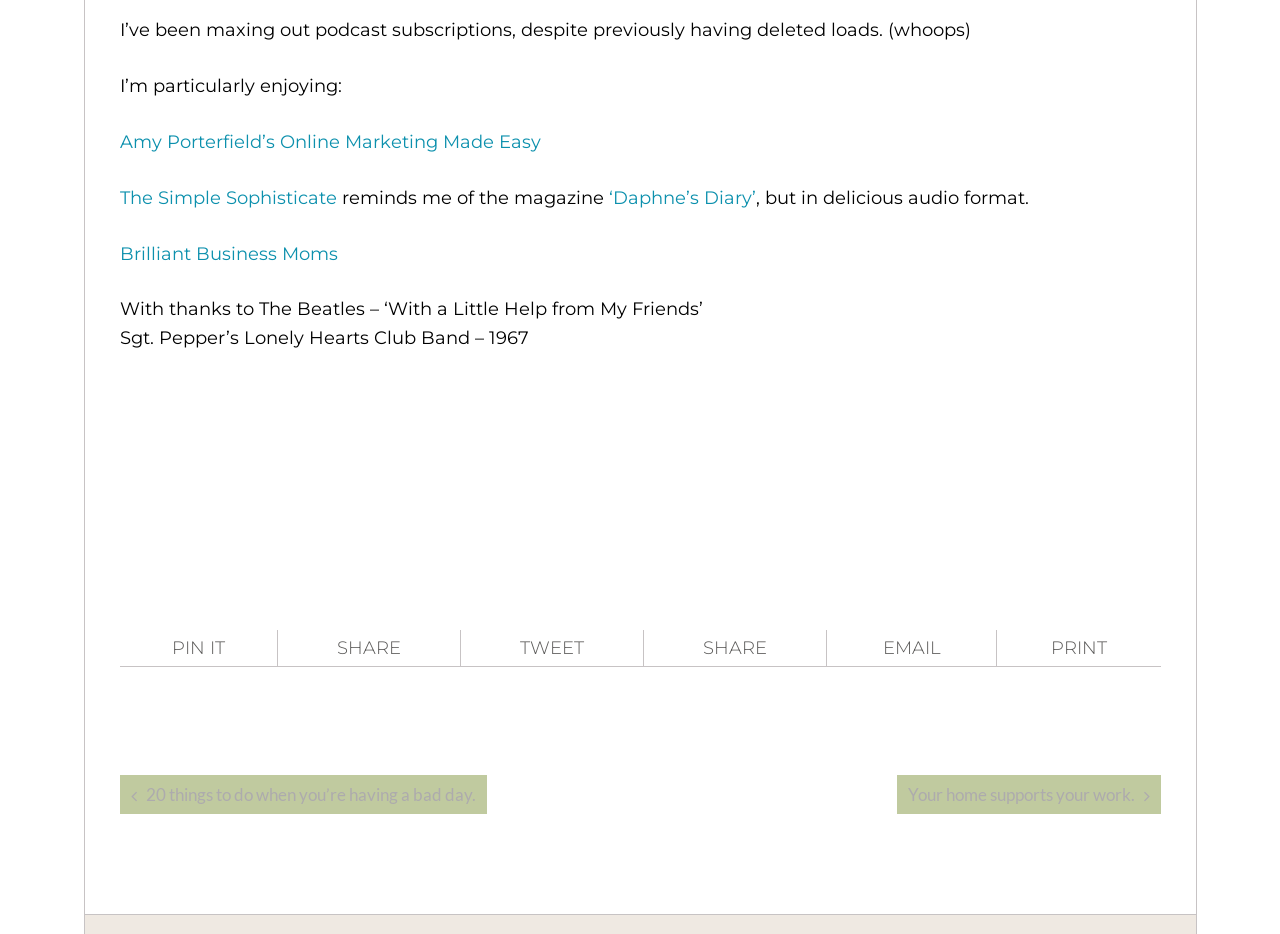What is the theme of the blog post?
Answer briefly with a single word or phrase based on the image.

Personal preferences